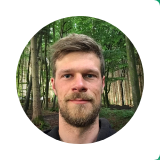Provide a comprehensive description of the image.

This image features a portrait of Anselm Hannemann, a freelance web designer and frontend engineer. His profile photo captures him in a natural setting, surrounded by trees, which suggests a connection to nature. Anselm is known for curating the WDRL (Web Development Reading List) and providing insights into web development practices. His friendly expression reflects his approachable personality, illustrating his role as an advisor in the tech community. The circular framing of the image adds a personal touch, seamlessly integrating with the design of the webpage.